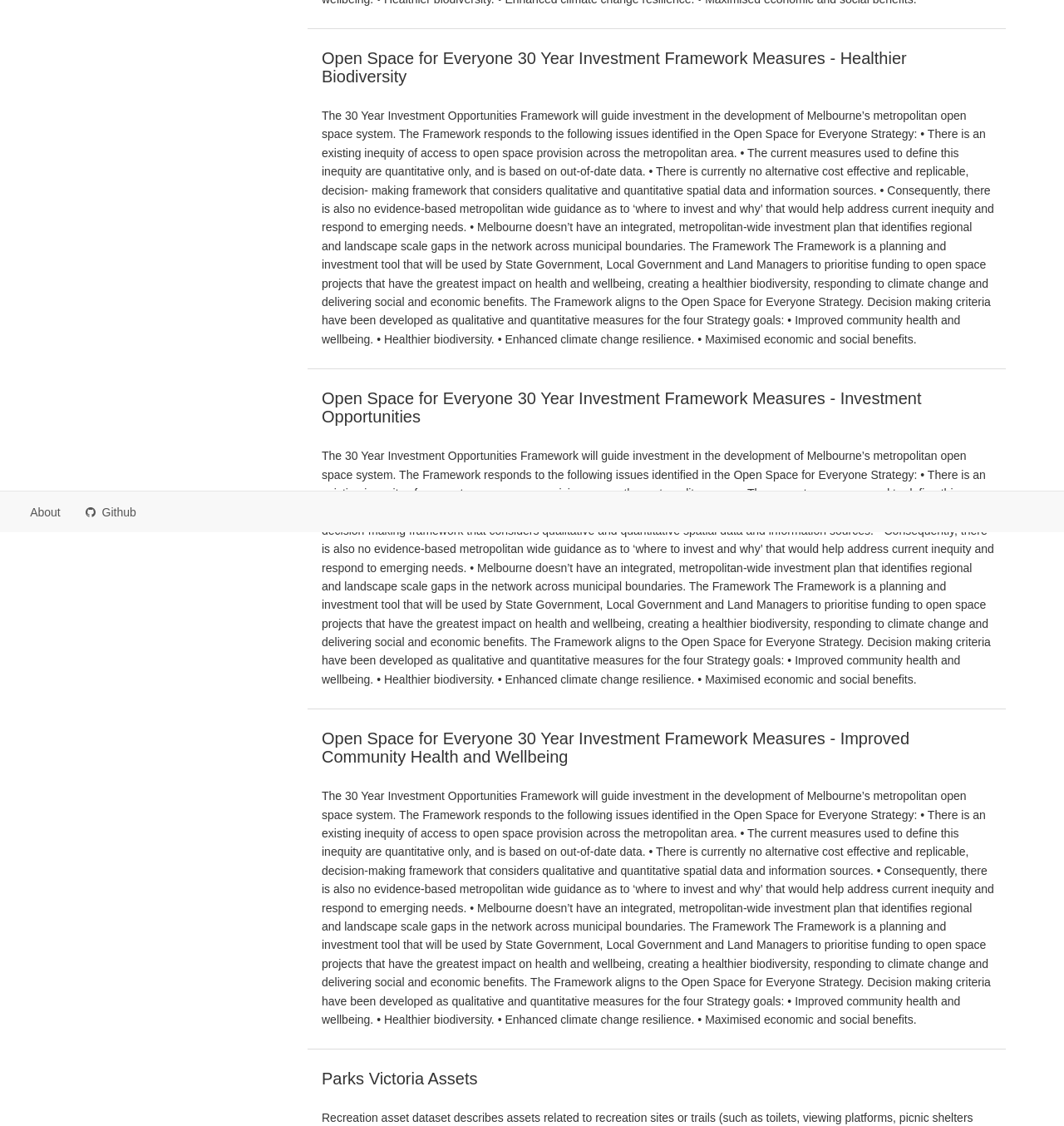Using the given description, provide the bounding box coordinates formatted as (top-left x, top-left y, bottom-right x, bottom-right y), with all values being floating point numbers between 0 and 1. Description: Parks Victoria Assets

[0.302, 0.95, 0.449, 0.966]